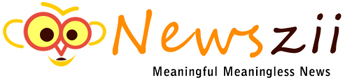Offer a detailed explanation of the image.

The image features the logo of Newszii, an online platform known for delivering a blend of humorous and light-hearted news content. The logo showcases a playful owl character with large, expressive eyes, symbolizing wisdom and curiosity. The text "Newszii" is presented in a vibrant orange color, accompanied by the tagline "Meaningful Meaningless News" in a softer hue beneath it. This branding reflects the site's emphasis on amusing and engaging content, appealing to a diverse audience looking for entertainment and news in a fun, accessible format.